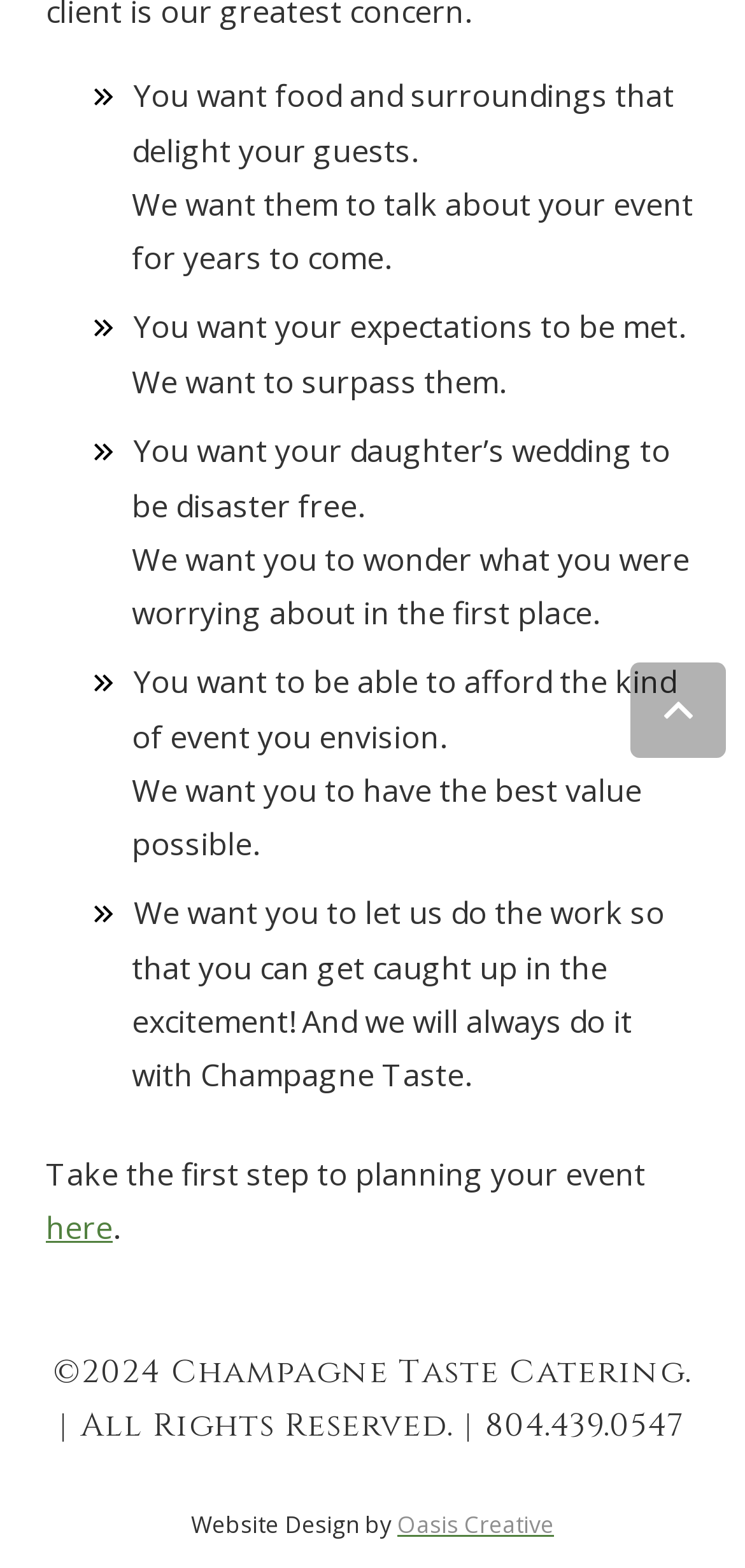Provide the bounding box coordinates, formatted as (top-left x, top-left y, bottom-right x, bottom-right y), with all values being floating point numbers between 0 and 1. Identify the bounding box of the UI element that matches the description: Oasis Creative

[0.533, 0.962, 0.744, 0.983]